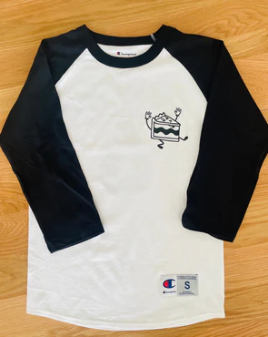What is the price of the baseball tee?
Refer to the image and answer the question using a single word or phrase.

$25.00